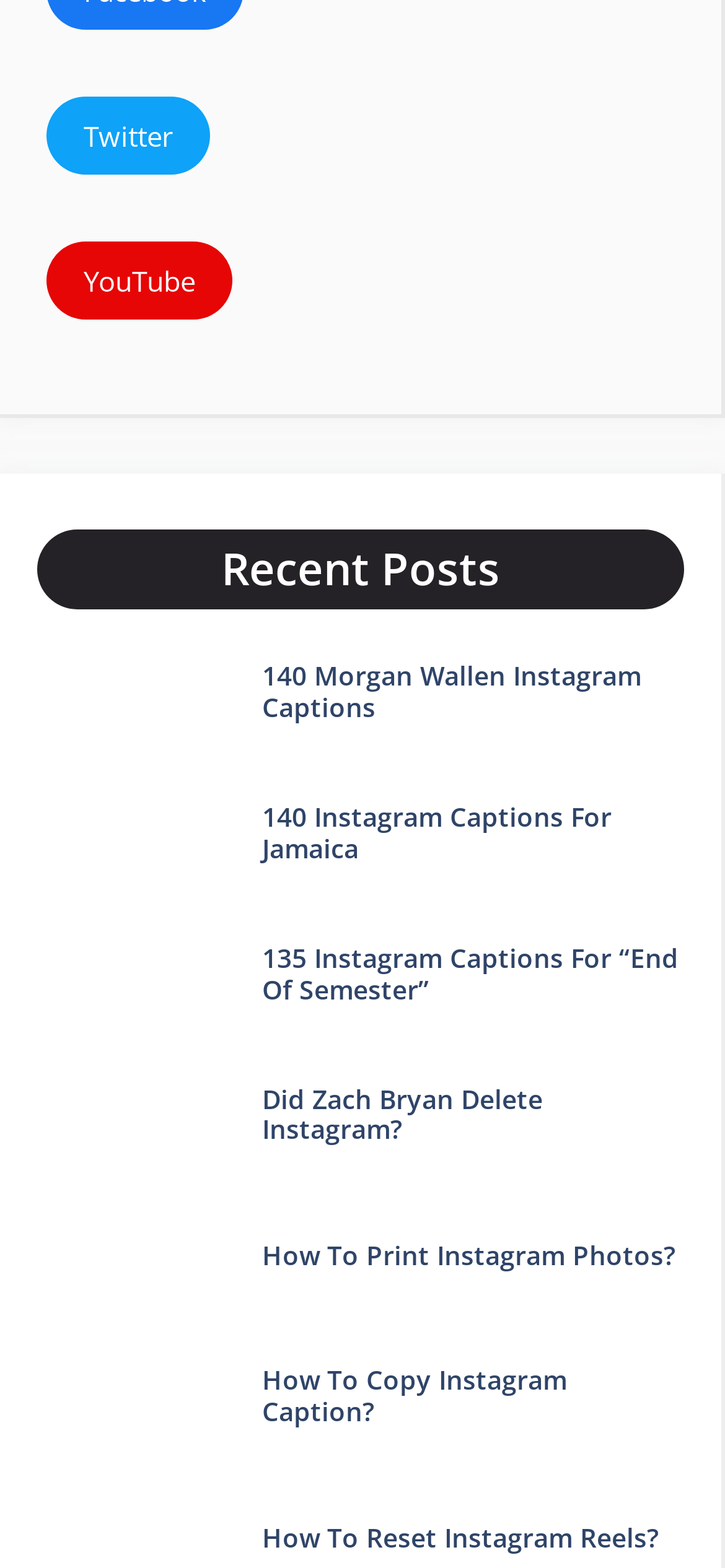How many figures are on this page?
Refer to the image and respond with a one-word or short-phrase answer.

9